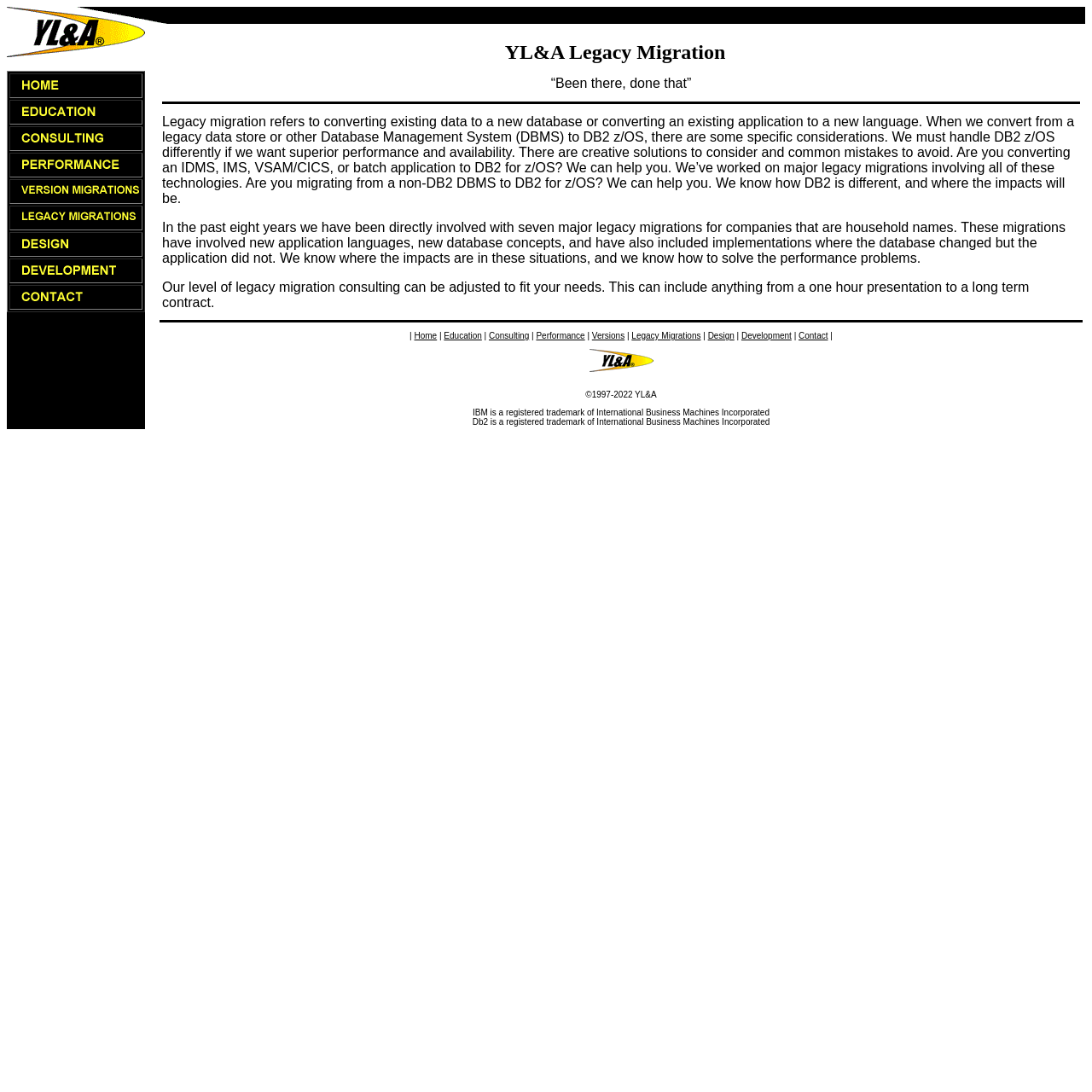What is the purpose of the table on the webpage?
Answer the question with a single word or phrase derived from the image.

To display legacy migration options